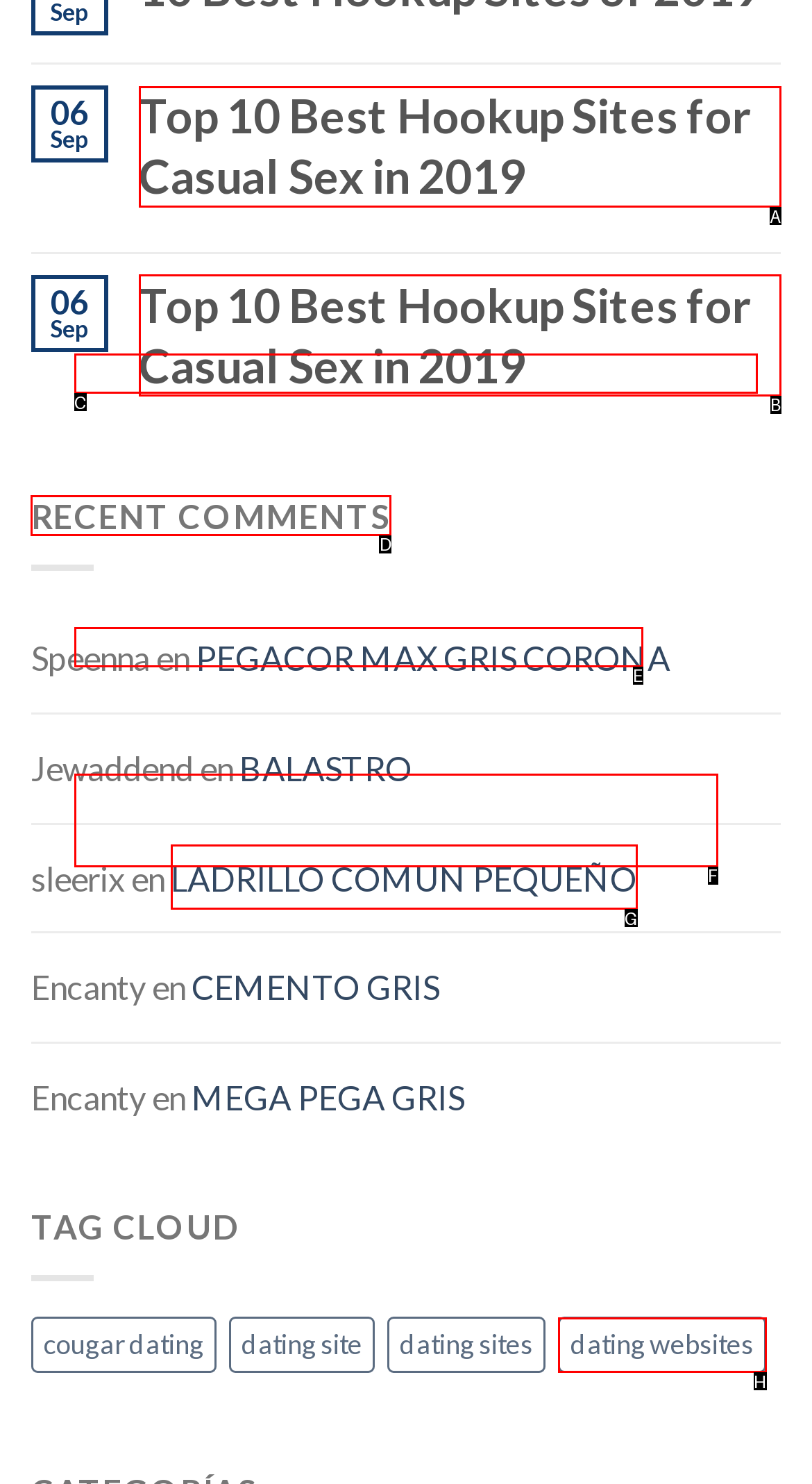Specify which UI element should be clicked to accomplish the task: view recent comments. Answer with the letter of the correct choice.

D